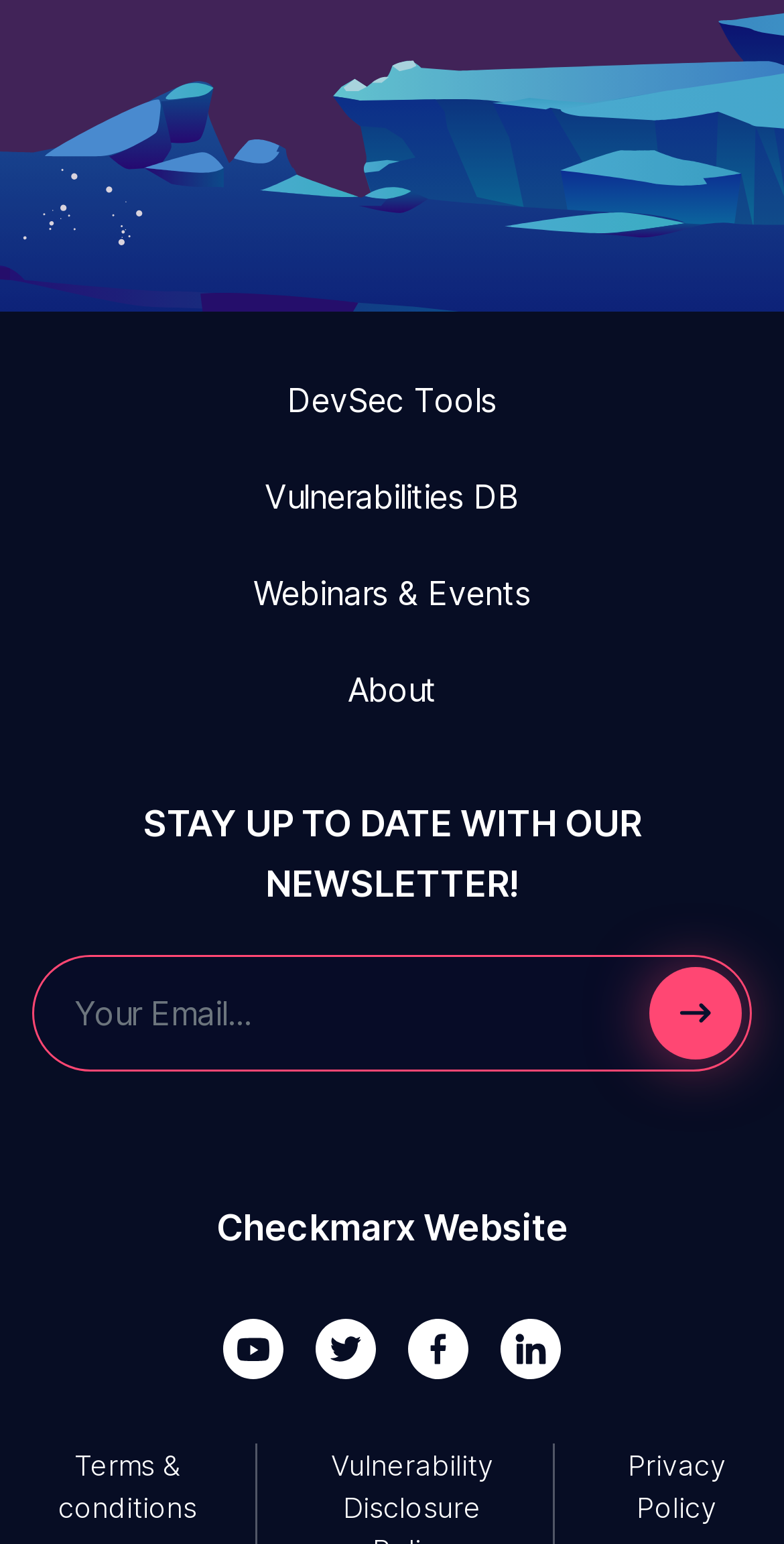Provide the bounding box coordinates of the area you need to click to execute the following instruction: "Visit the Checkmarx Website".

[0.276, 0.778, 0.724, 0.813]